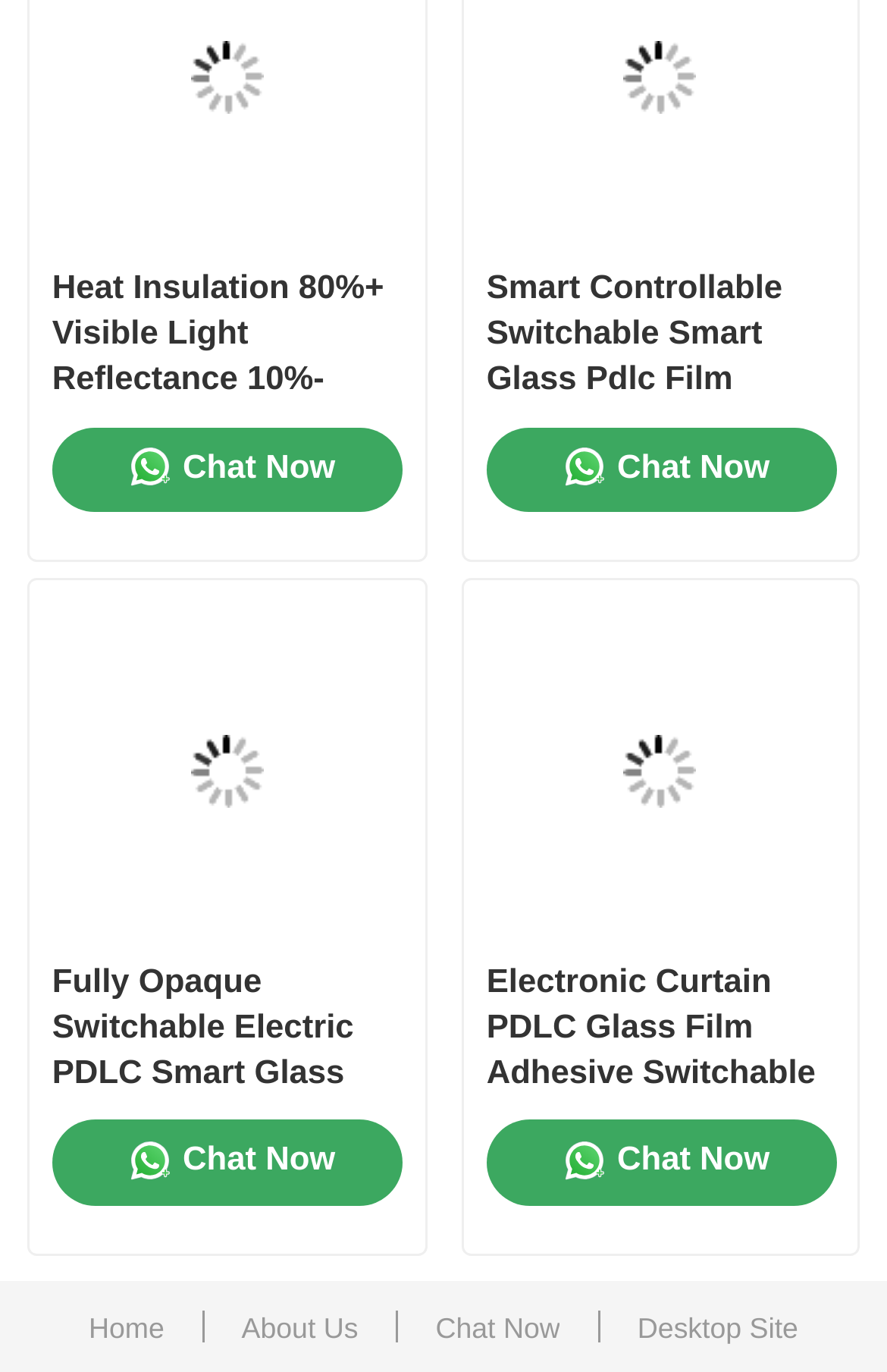Respond to the following query with just one word or a short phrase: 
How many navigation links are at the top?

7